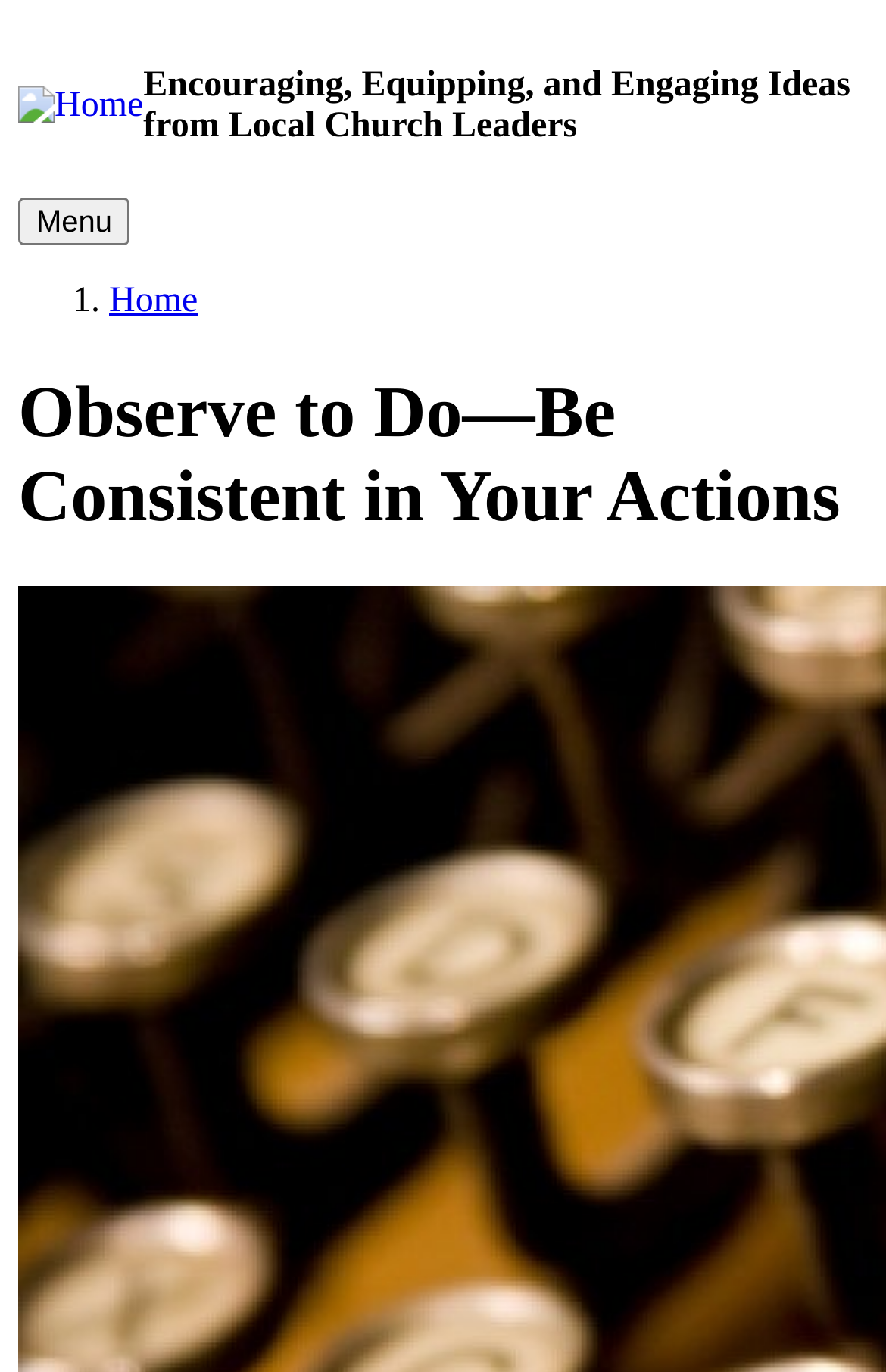Generate the title text from the webpage.

Observe to Do—Be Consistent in Your Actions